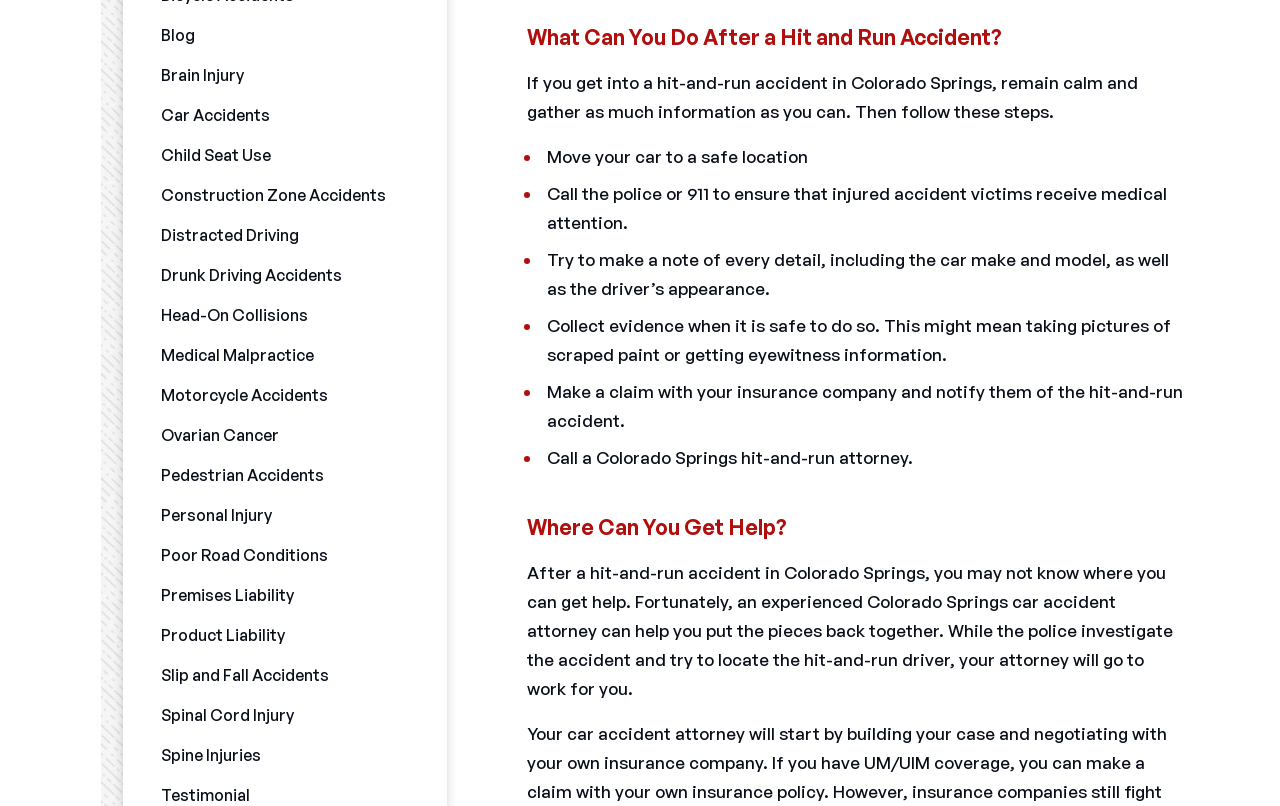Please identify the coordinates of the bounding box for the clickable region that will accomplish this instruction: "Click on the 'Call a Colorado Springs hit-and-run attorney' link".

[0.427, 0.555, 0.713, 0.581]